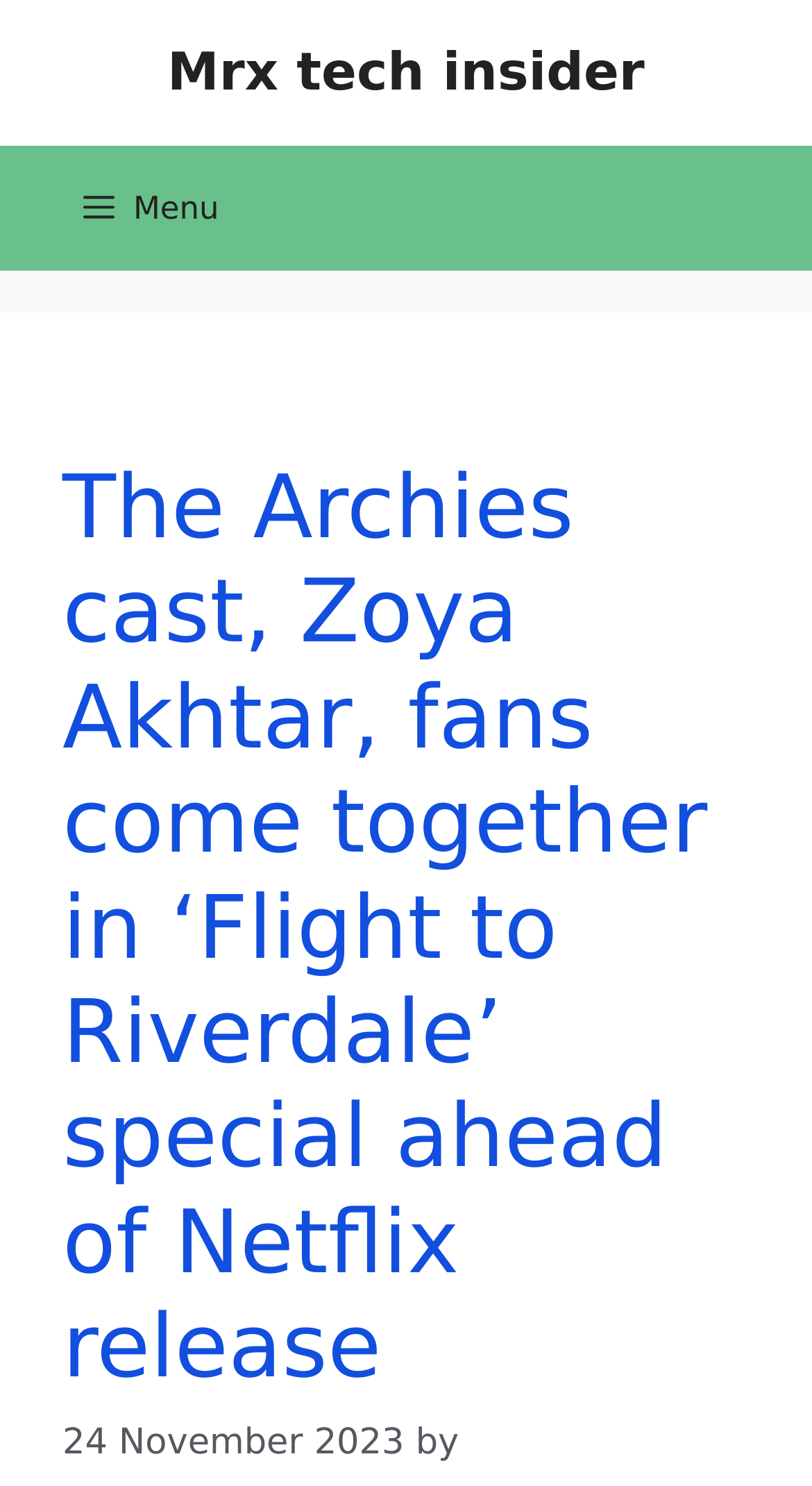Can you find the bounding box coordinates for the UI element given this description: "Mrx tech insider"? Provide the coordinates as four float numbers between 0 and 1: [left, top, right, bottom].

[0.206, 0.028, 0.794, 0.069]